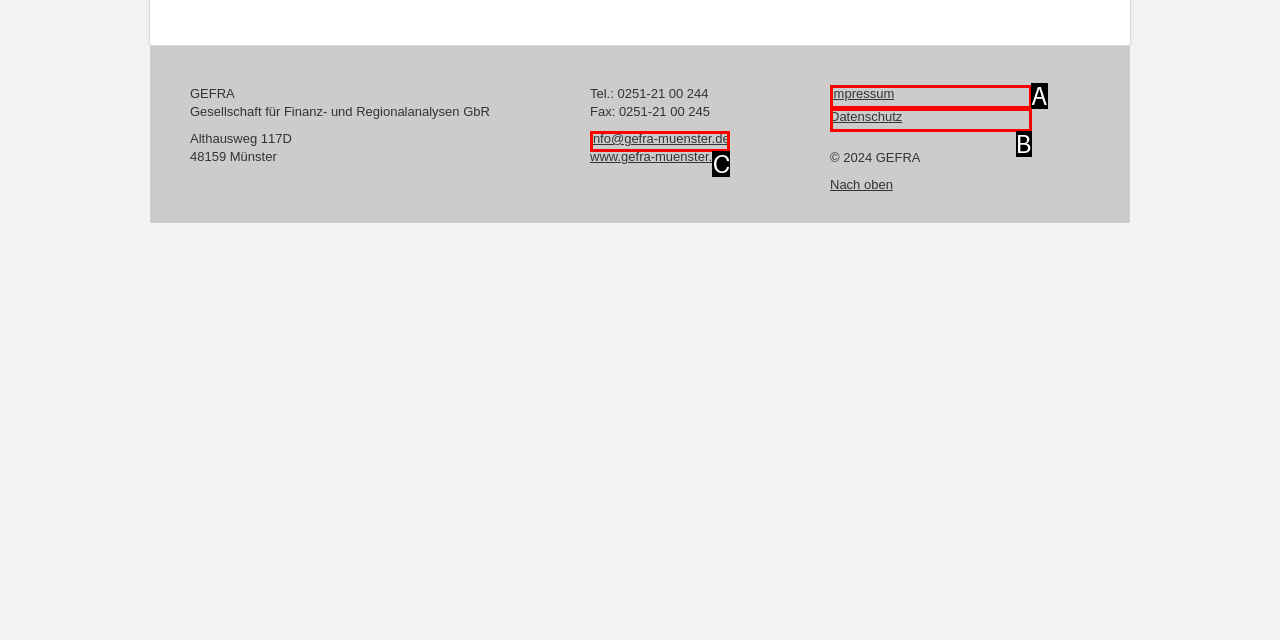Pick the option that corresponds to: info@gefra-muenster.de
Provide the letter of the correct choice.

C